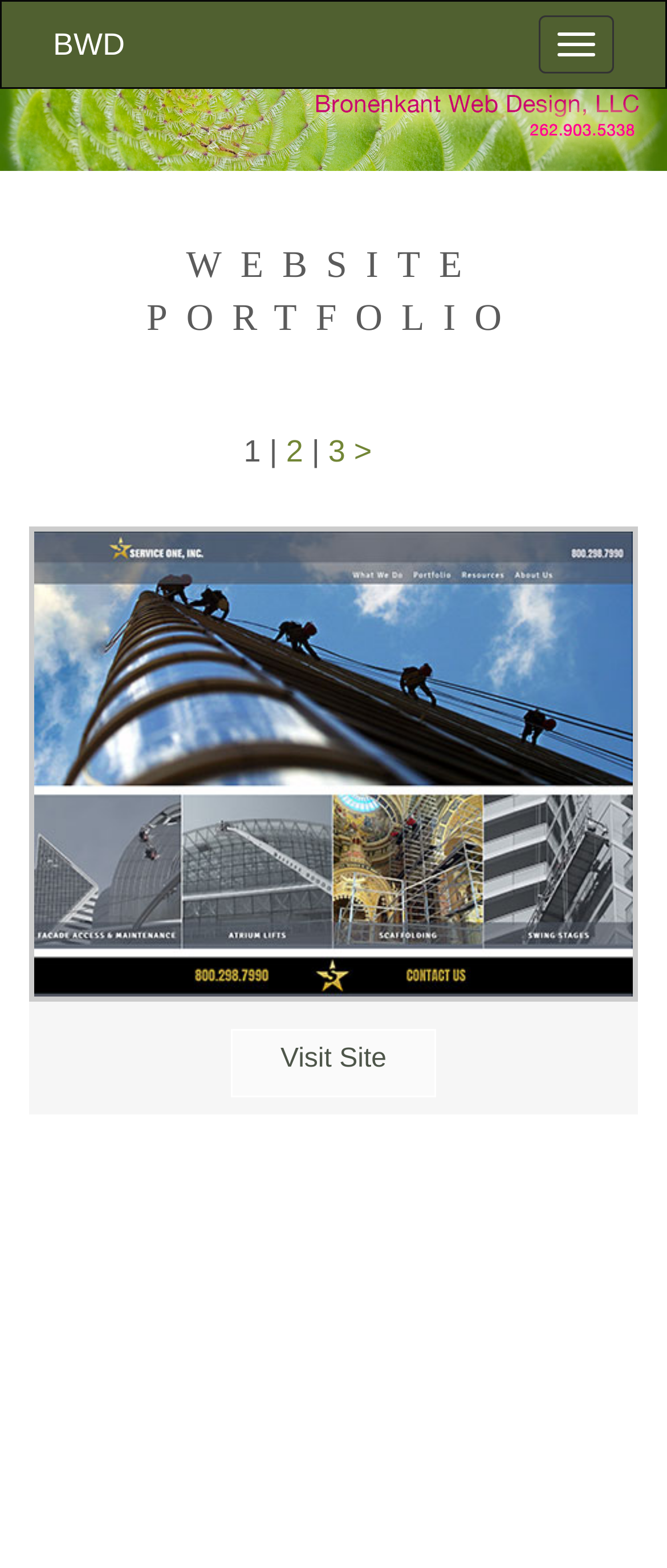Locate the bounding box coordinates of the item that should be clicked to fulfill the instruction: "Go to page 2".

[0.429, 0.277, 0.454, 0.299]